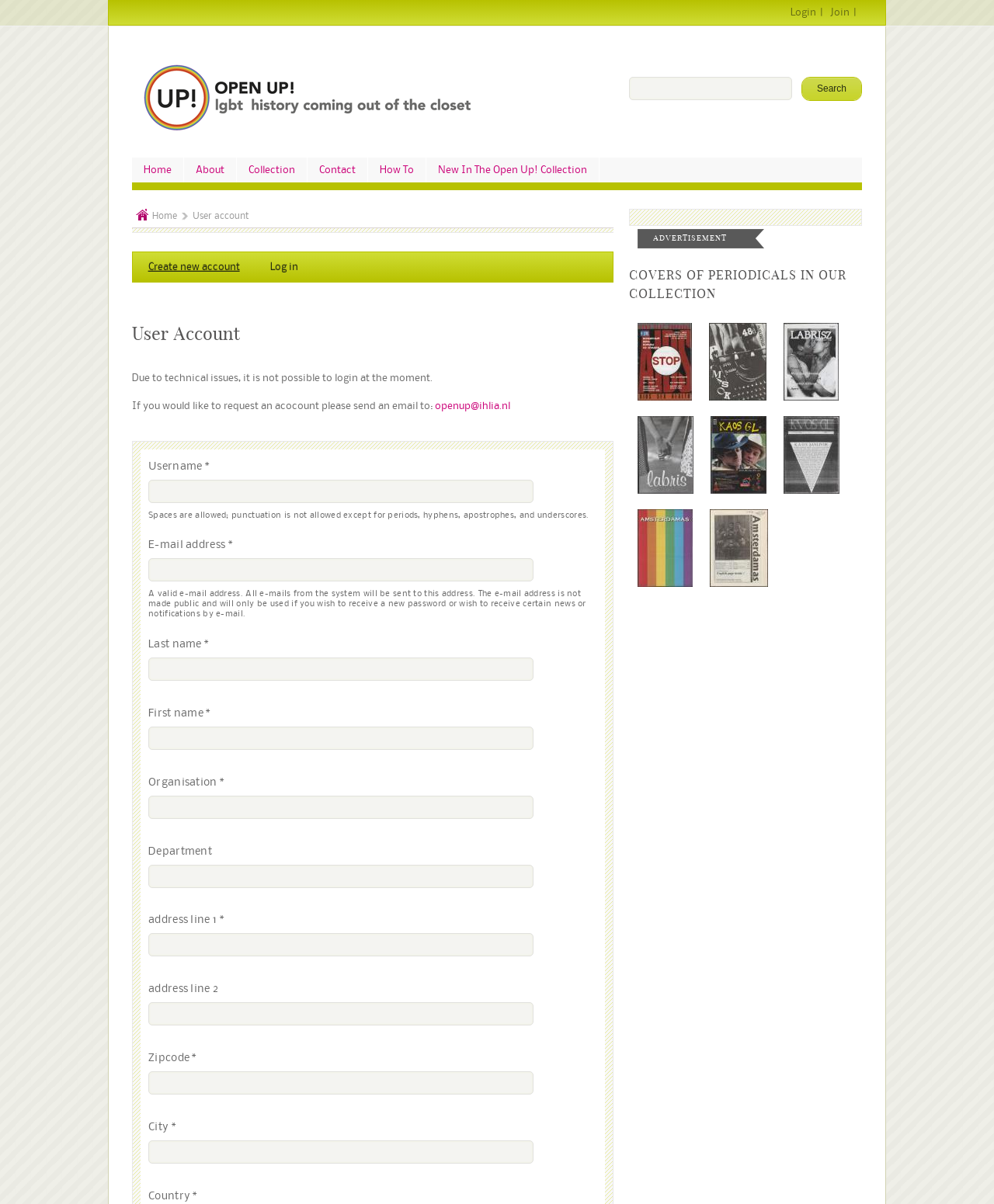Find the bounding box coordinates of the area to click in order to follow the instruction: "Click on the 'Create new account' link".

[0.141, 0.21, 0.249, 0.234]